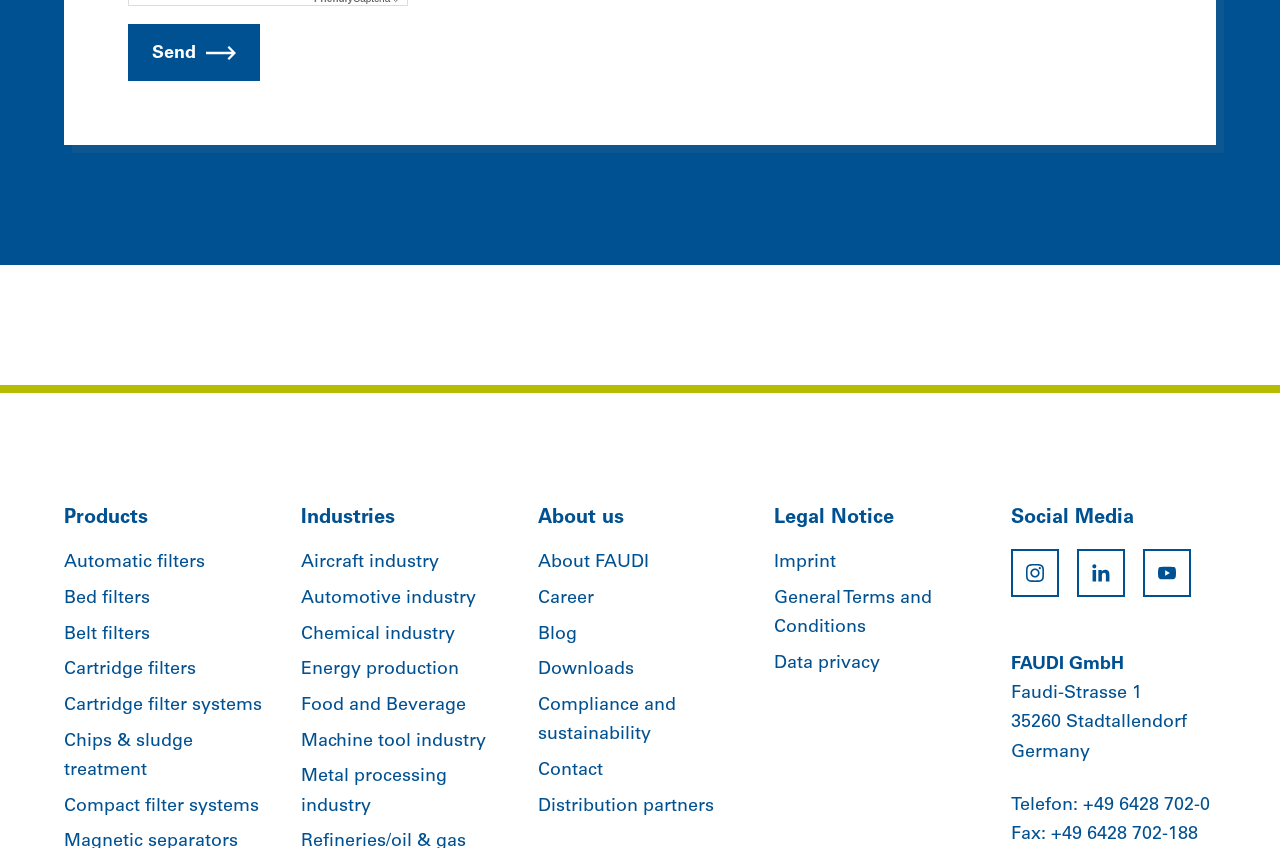Please locate the clickable area by providing the bounding box coordinates to follow this instruction: "Contact FAUDI GmbH".

[0.42, 0.898, 0.471, 0.92]